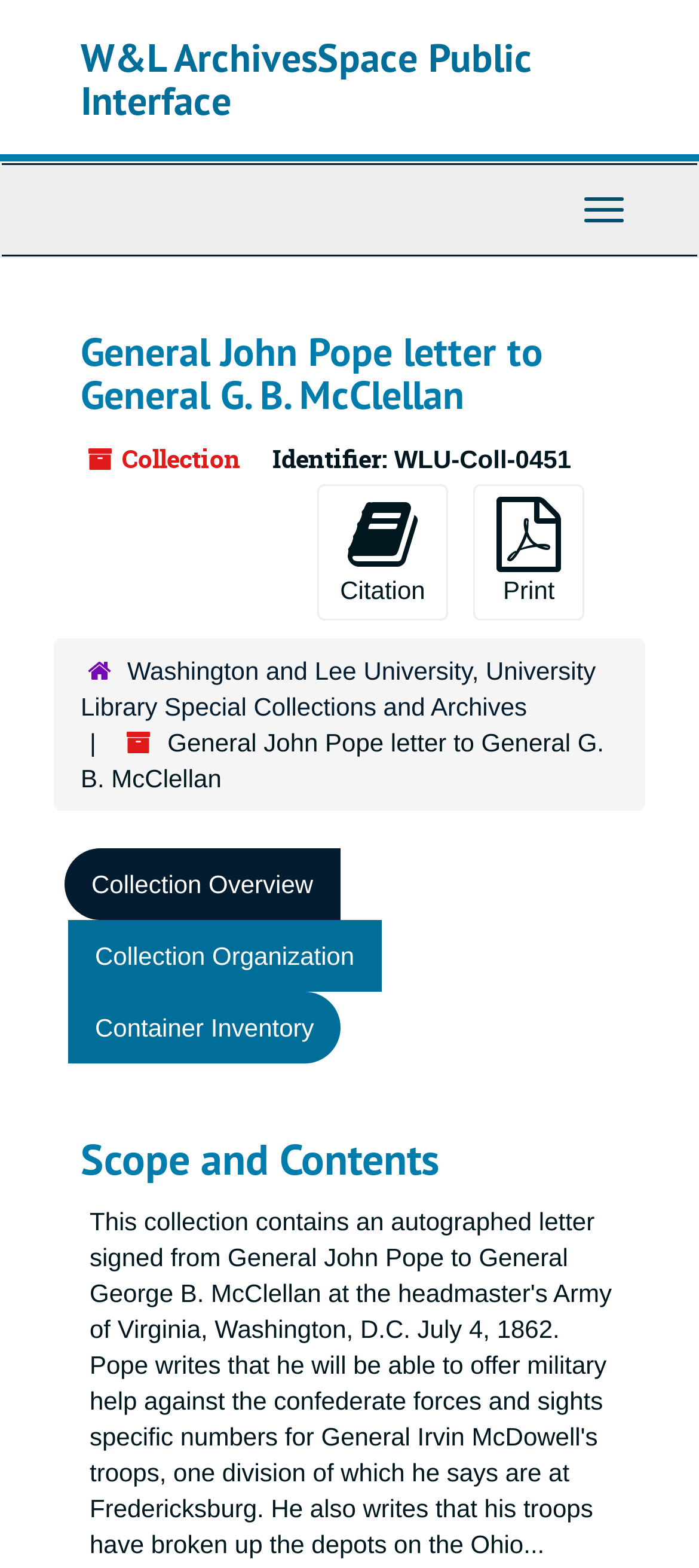Ascertain the bounding box coordinates for the UI element detailed here: "Citation". The coordinates should be provided as [left, top, right, bottom] with each value being a float between 0 and 1.

[0.453, 0.309, 0.642, 0.396]